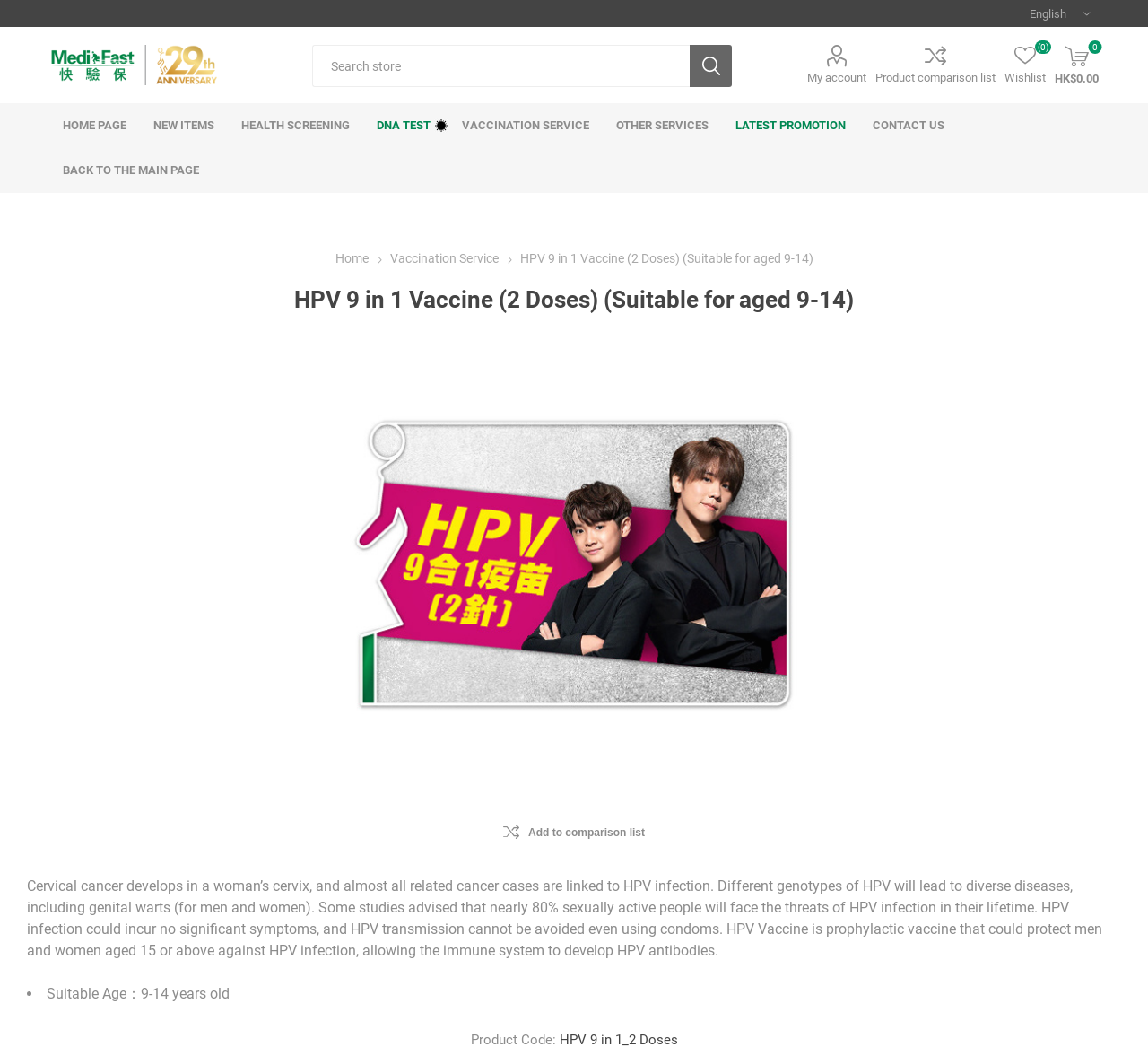Extract the bounding box coordinates of the UI element described by: "Disclaimers". The coordinates should include four float numbers ranging from 0 to 1, e.g., [left, top, right, bottom].

None